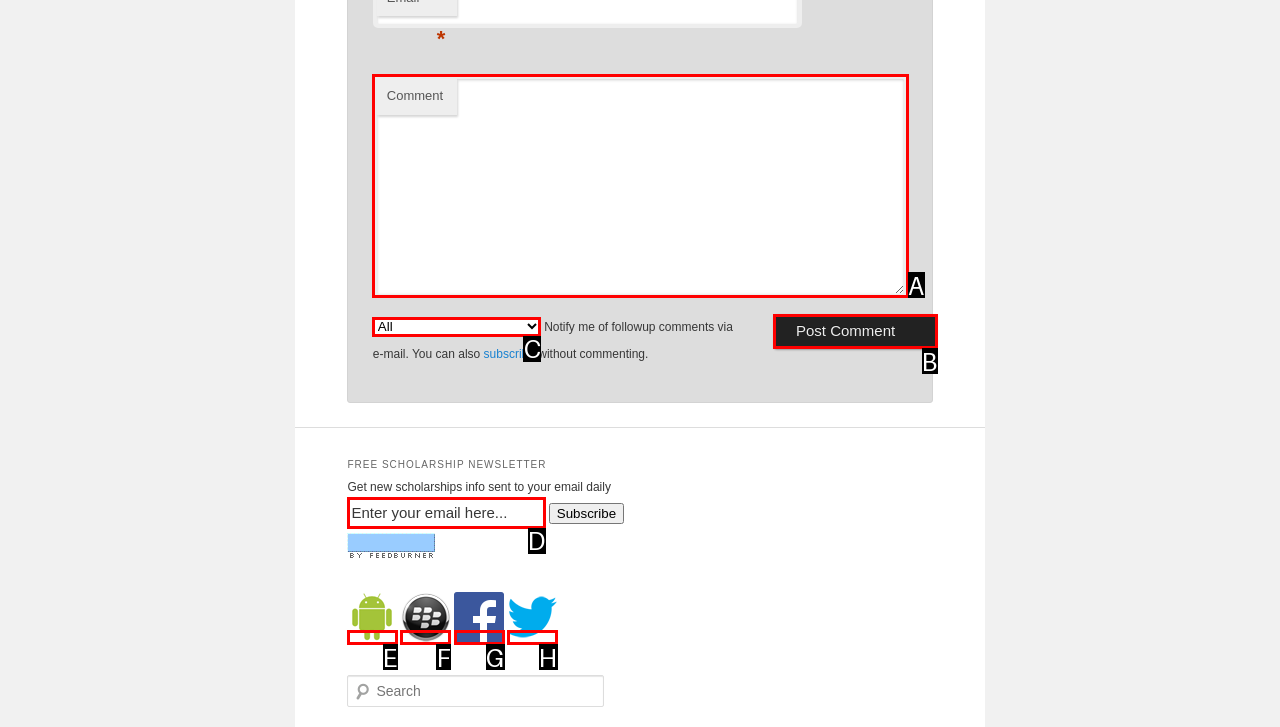Select the HTML element that matches the description: View past inductees here!
Respond with the letter of the correct choice from the given options directly.

None